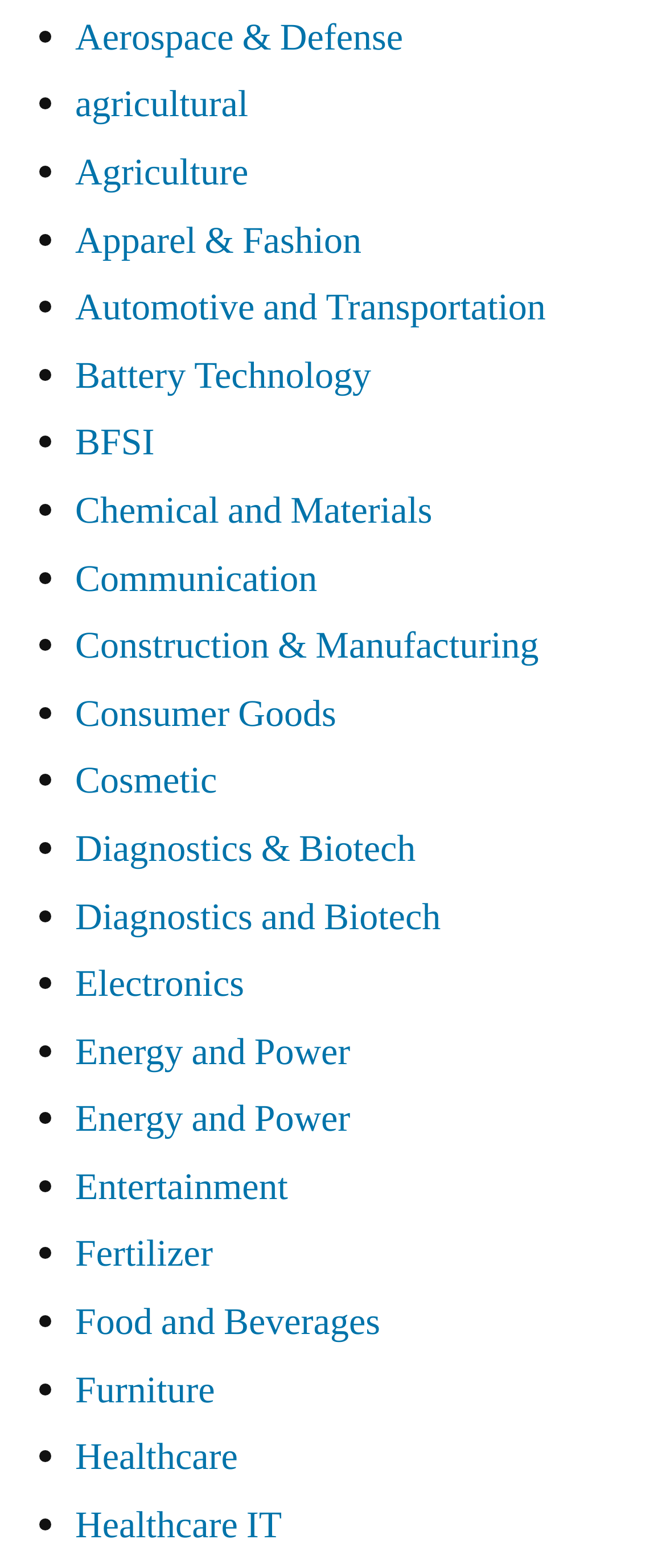Please identify the bounding box coordinates of the element that needs to be clicked to execute the following command: "Click on Aerospace & Defense". Provide the bounding box using four float numbers between 0 and 1, formatted as [left, top, right, bottom].

[0.113, 0.008, 0.605, 0.039]